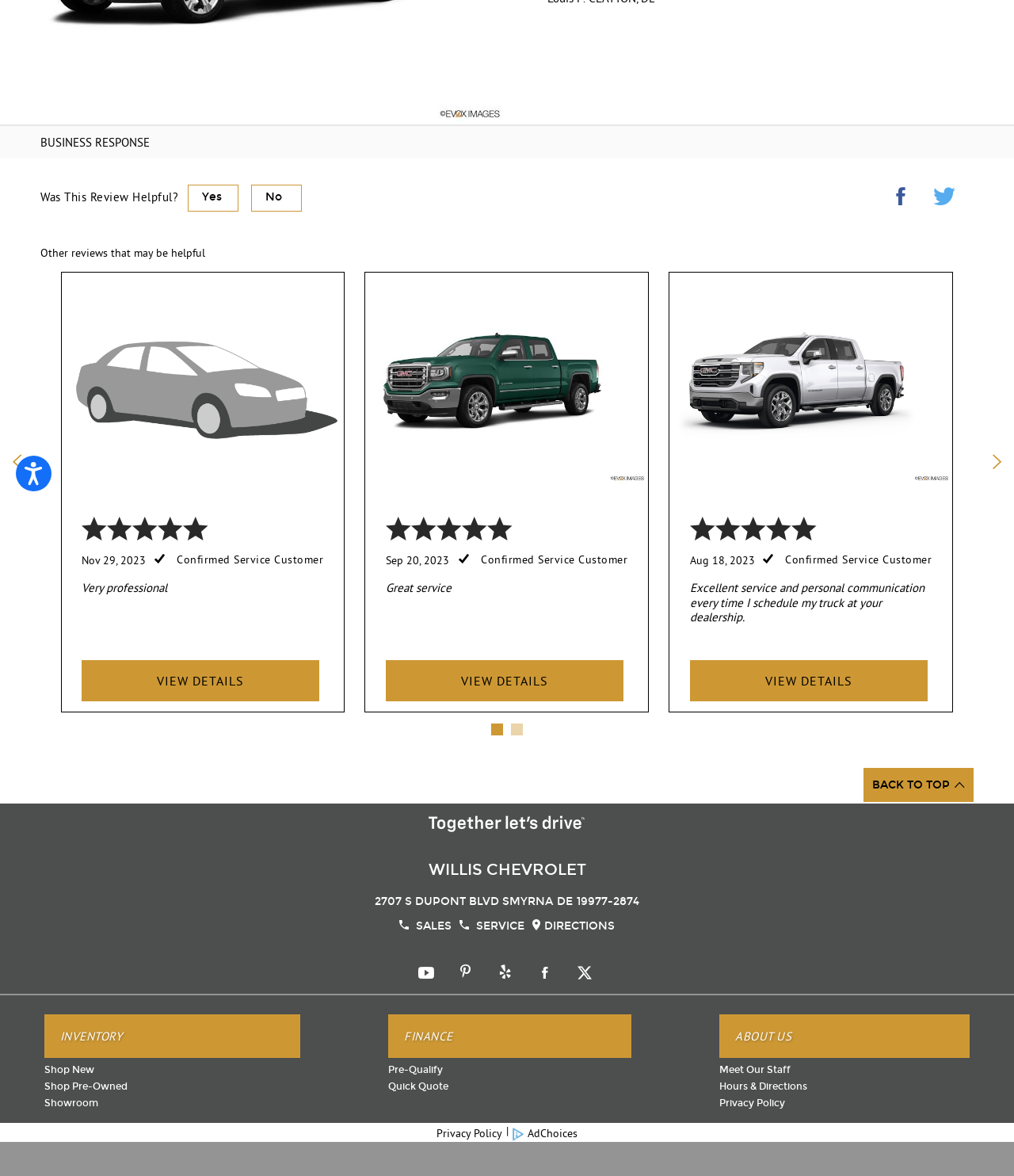Identify the bounding box for the UI element described as: "Hours & Directions". Ensure the coordinates are four float numbers between 0 and 1, formatted as [left, top, right, bottom].

[0.71, 0.547, 0.944, 0.559]